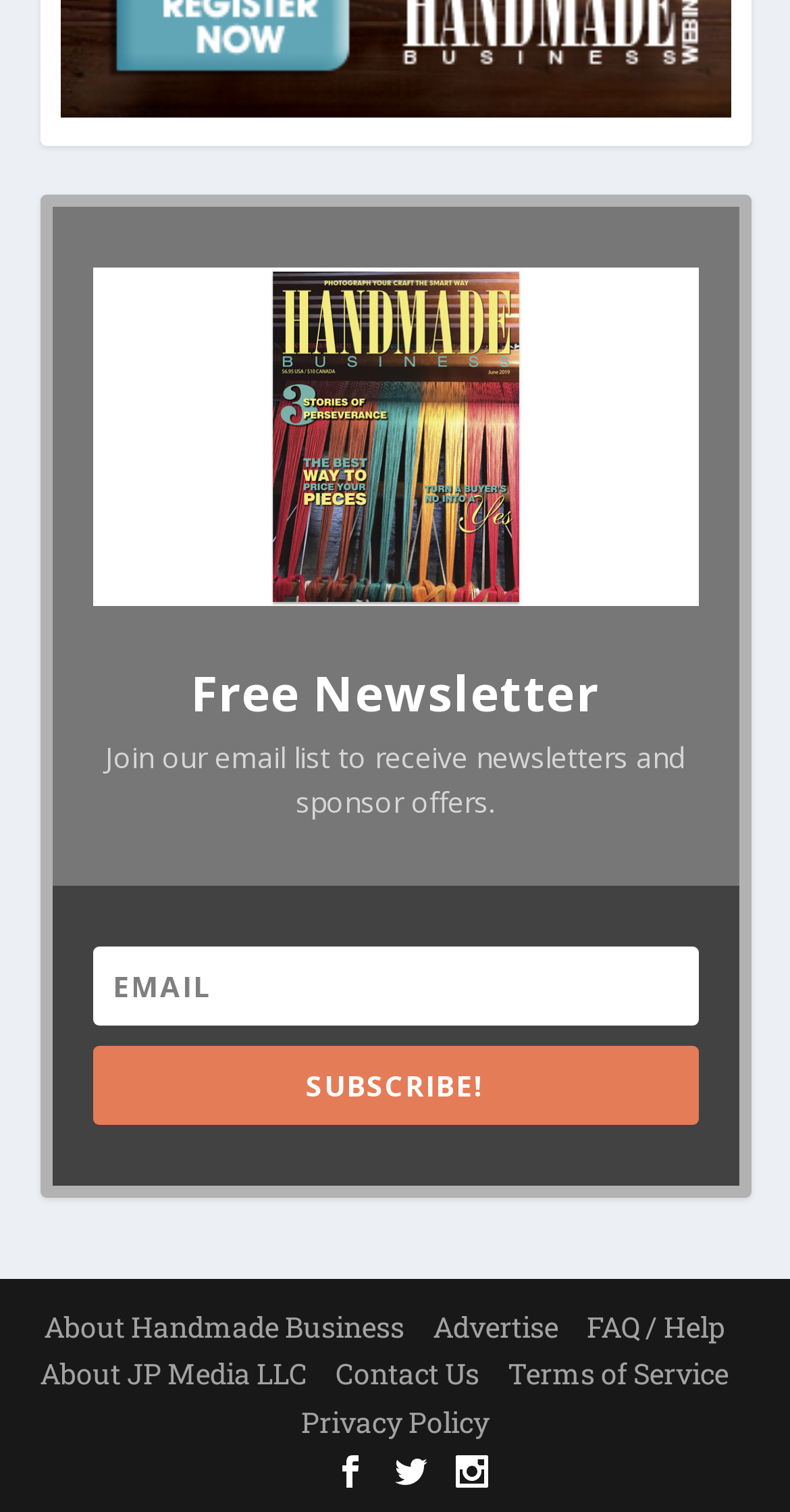Give a short answer to this question using one word or a phrase:
How many social media links are there?

3